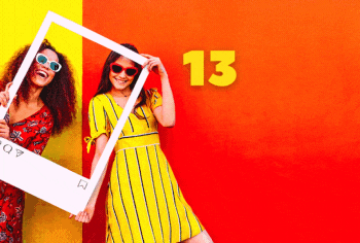Provide a thorough description of what you see in the image.

The image features two smiling women posing together against a vibrant backdrop of red and orange hues. One woman, dressed in a playful yellow striped dress, holds a large Instagram-style frame, while the other, in a red floral dress, stands next to her, both wearing stylish sunglasses. The number "13" is prominently displayed on the wall behind them, emphasizing the theme of the image related to the article titled "13 Best Social Media Sites For Businesses In 2021." This lively photo captures a joyful moment, aligning perfectly with the dynamic and engaging nature of social media marketing.